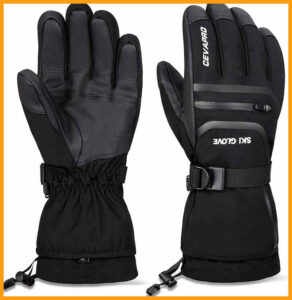Respond to the question below with a single word or phrase: What material is the palm of the gloves made of?

synthetic